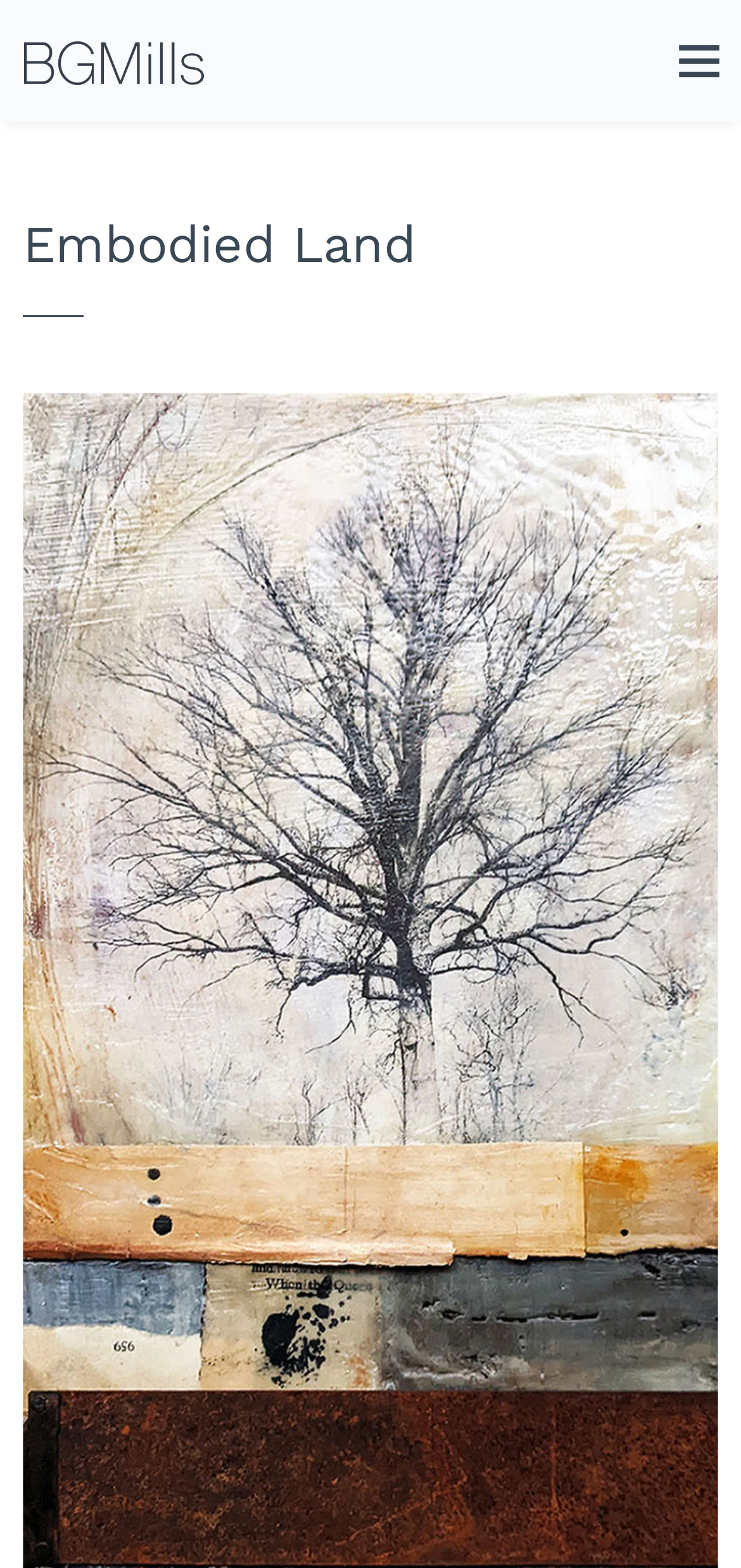Articulate a detailed summary of the webpage's content and design.

The webpage is titled "Embodied Land - Bridgette Guerzon Mills" and appears to be a personal website or blog. At the top left corner, there is a link to the author's name, "Bridgette Guerzon Mills", accompanied by a small image. 

To the right of the author's name, there is a button labeled "Toggle navigation" which is not expanded. Below the author's name, there is a large heading that reads "Embodied Land", taking up most of the width of the page. 

At the top right corner, there is a link to "Close Site Search" and a search bar with a search field, allowing users to search the site. The search bar is positioned below the "Close Site Search" link. 

There is also a small amount of whitespace or padding on the top right side of the page, indicated by the "\xa0\xa0" static text element.